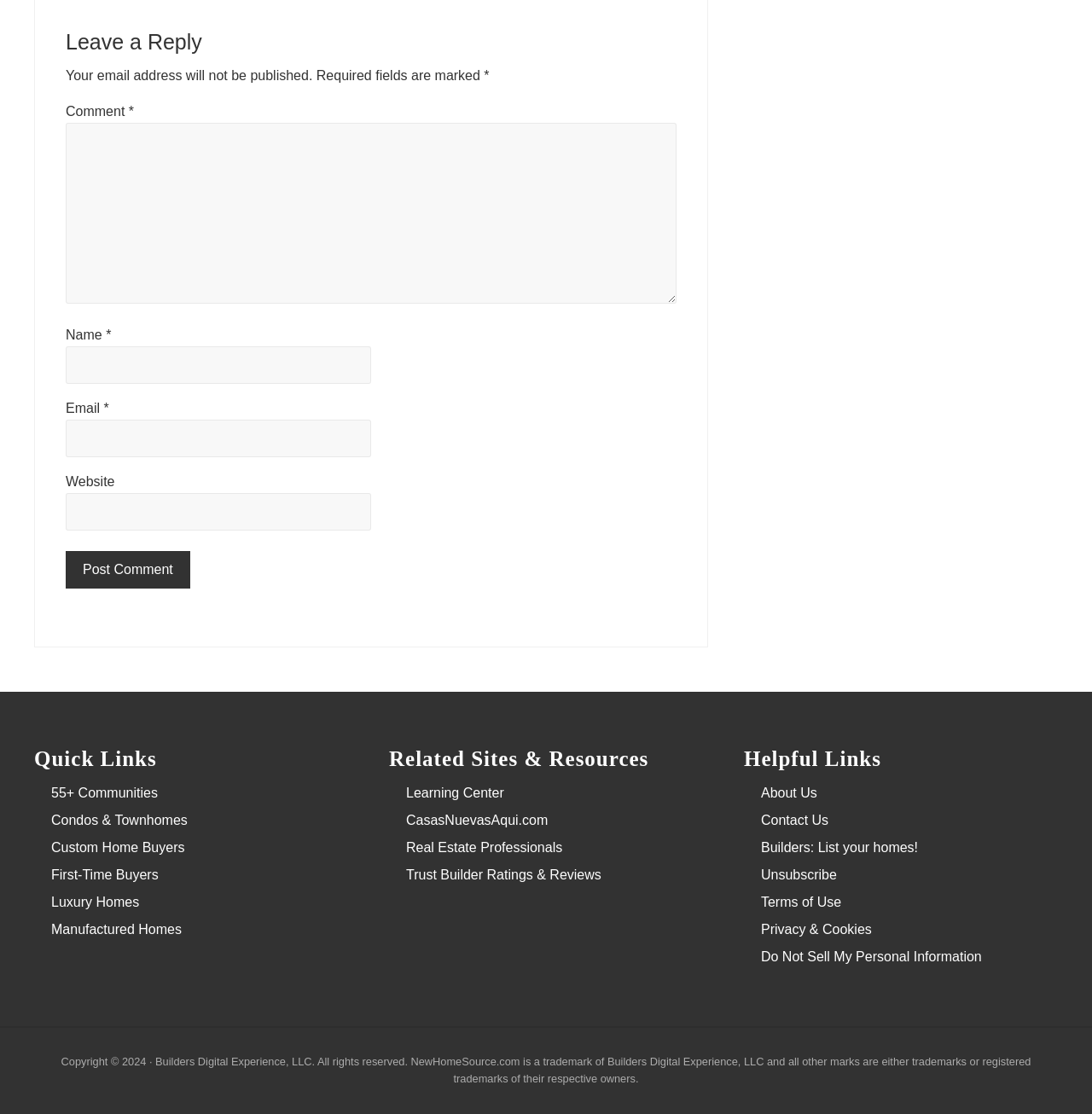Please determine the bounding box coordinates of the element to click on in order to accomplish the following task: "Visit 55+ Communities". Ensure the coordinates are four float numbers ranging from 0 to 1, i.e., [left, top, right, bottom].

[0.047, 0.705, 0.144, 0.718]